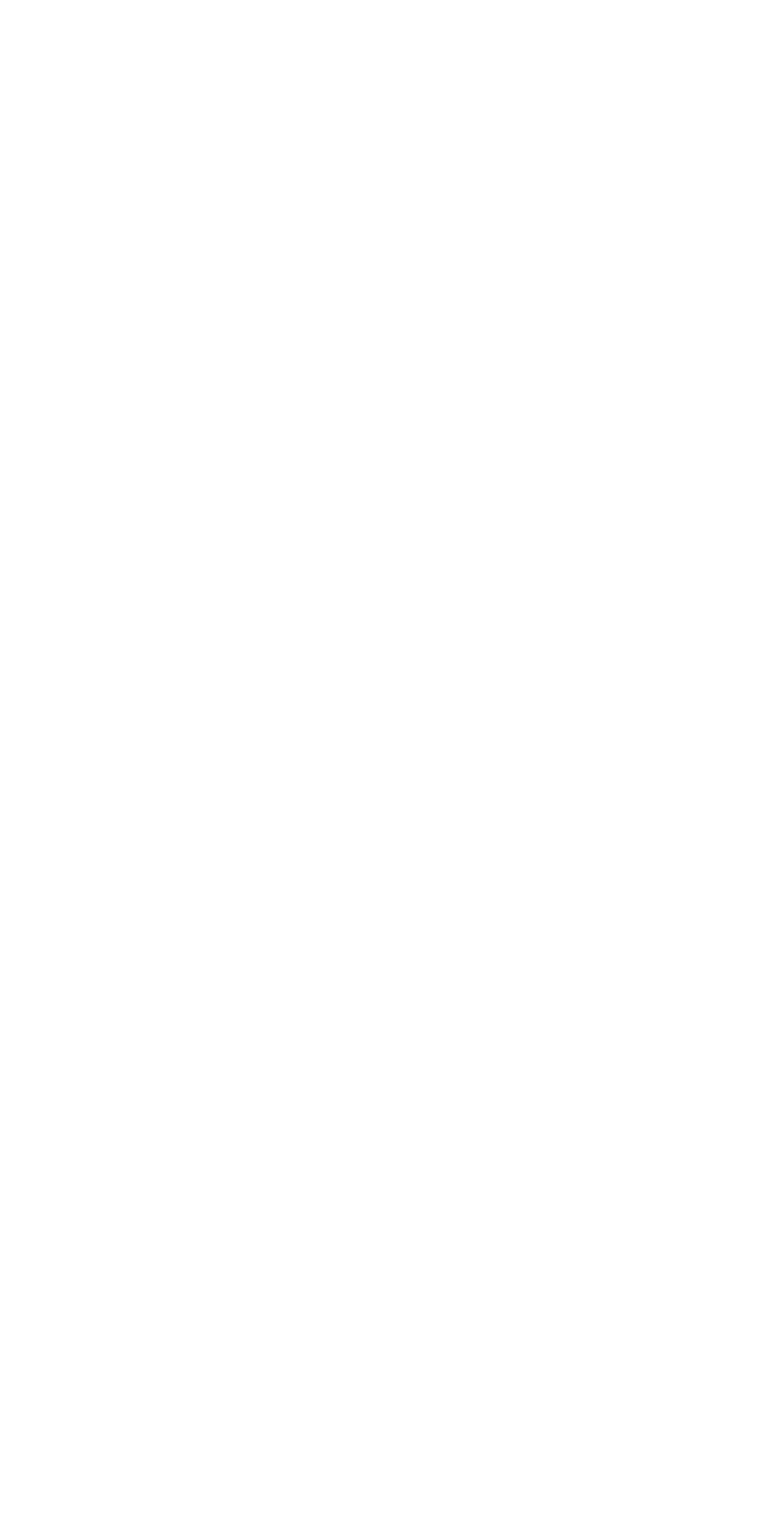Locate the coordinates of the bounding box for the clickable region that fulfills this instruction: "Check out Commercial Auto Insurance".

[0.128, 0.361, 0.718, 0.386]